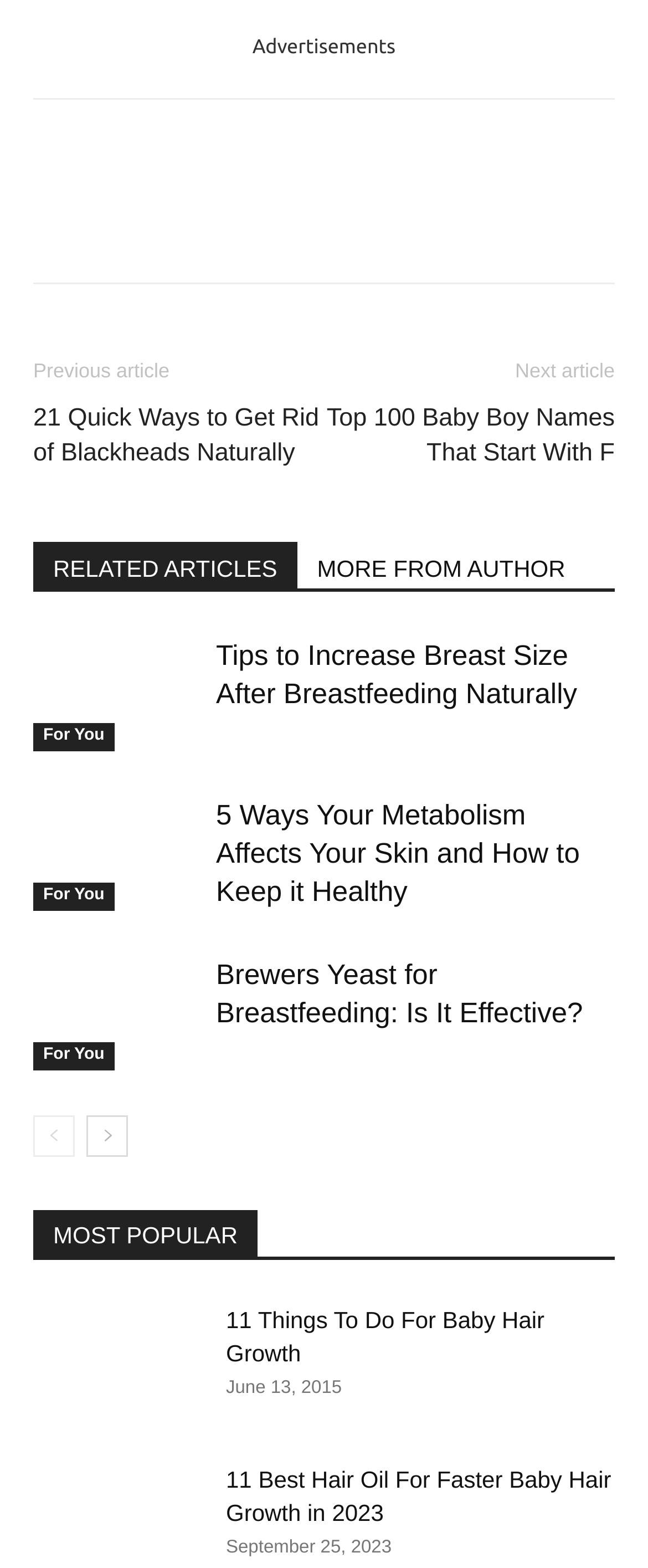Please find the bounding box coordinates of the clickable region needed to complete the following instruction: "Browse the 'Brewers Yeast for Breastfeeding: Is It Effective?' article". The bounding box coordinates must consist of four float numbers between 0 and 1, i.e., [left, top, right, bottom].

[0.333, 0.612, 0.9, 0.656]